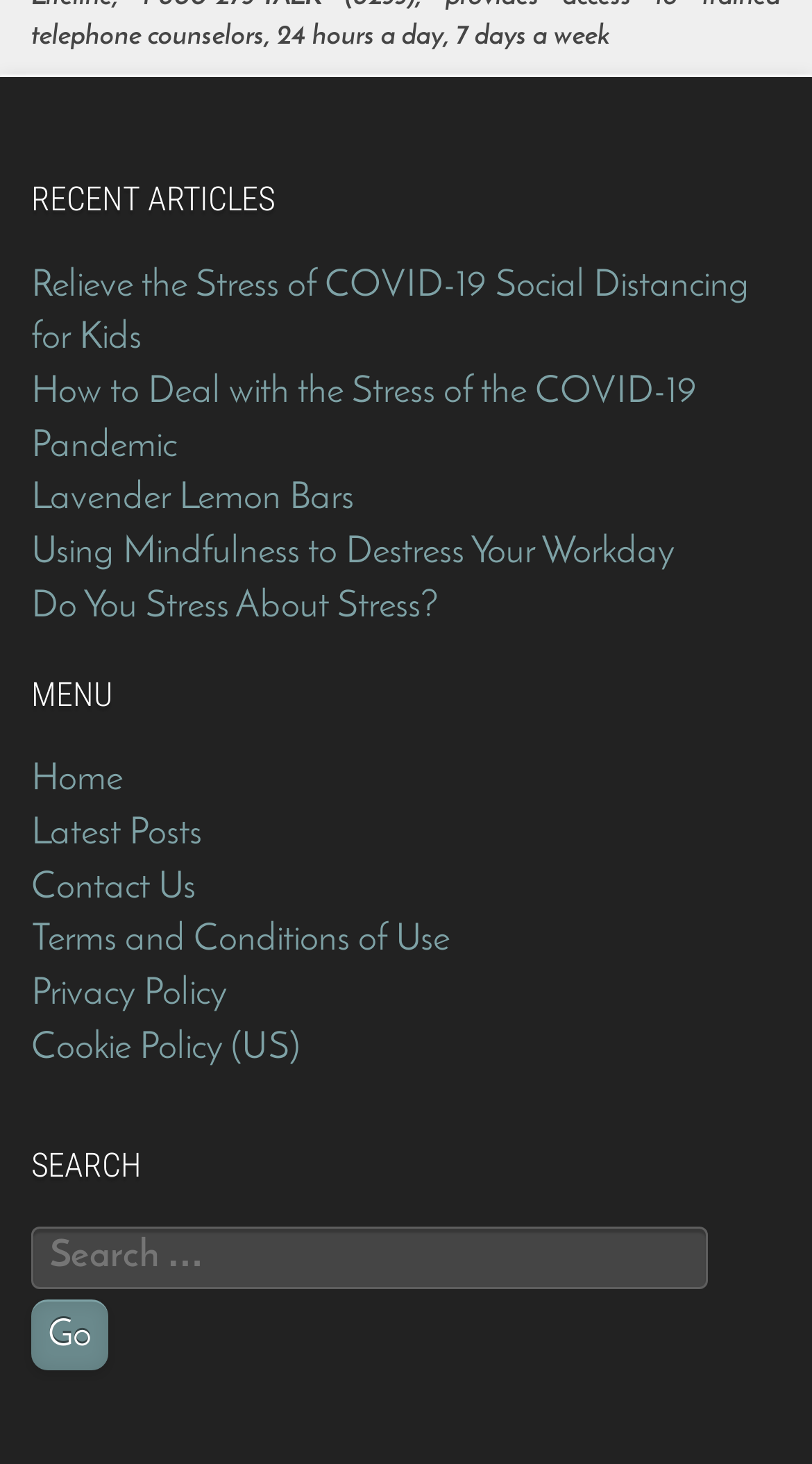Using the description "Cookie Policy (US)", locate and provide the bounding box of the UI element.

[0.038, 0.702, 0.369, 0.729]